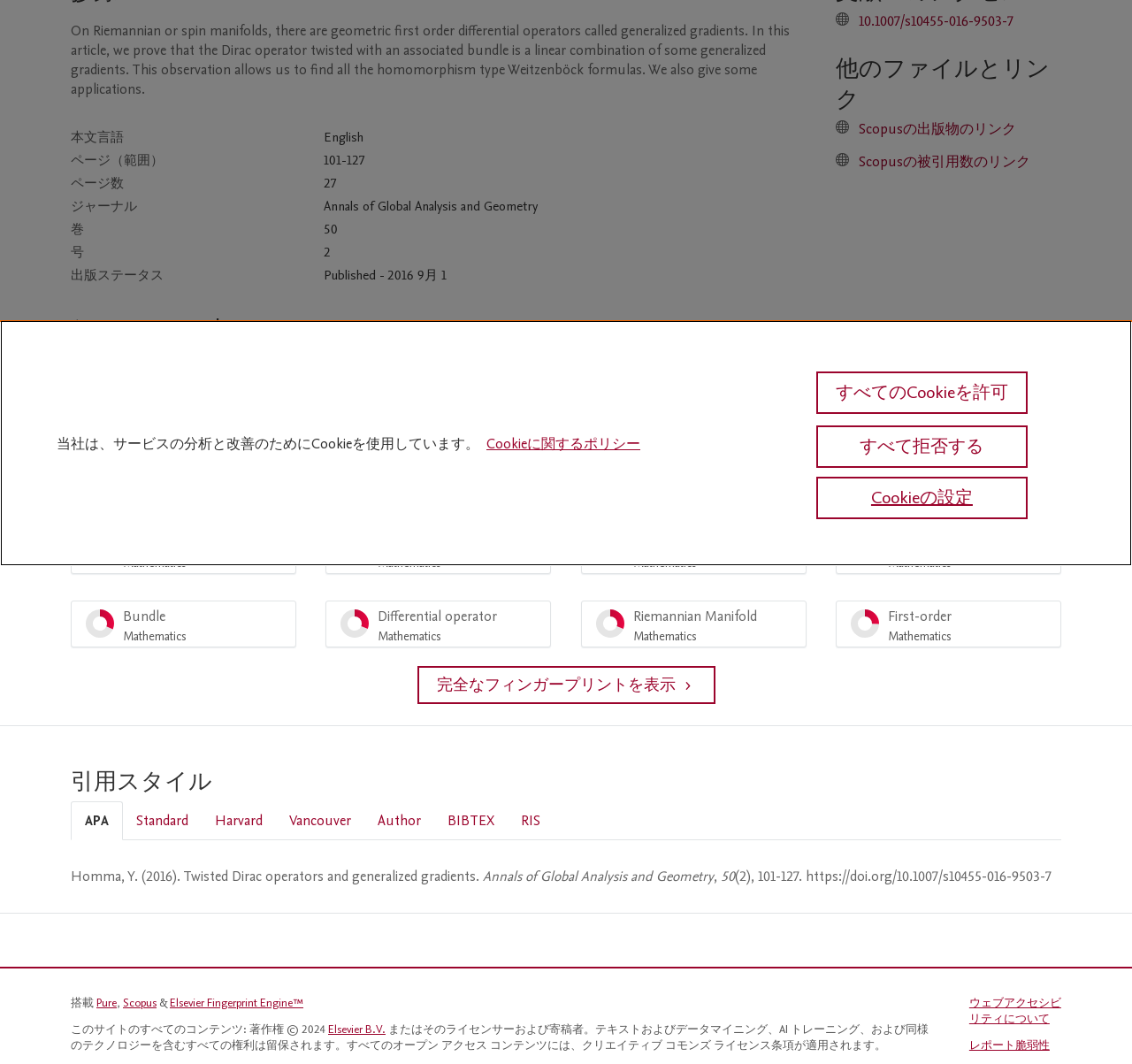Find the UI element described as: "Elsevier B.V." and predict its bounding box coordinates. Ensure the coordinates are four float numbers between 0 and 1, [left, top, right, bottom].

[0.29, 0.96, 0.341, 0.975]